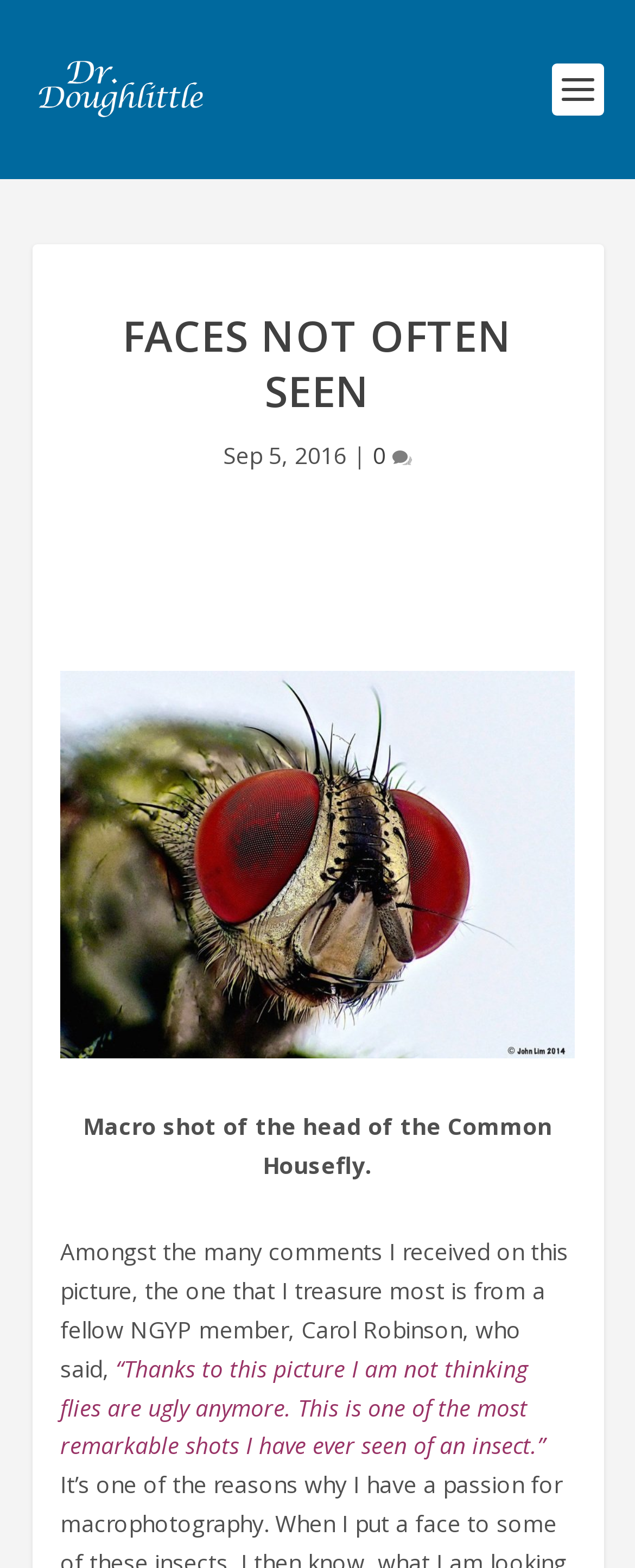Locate and extract the text of the main heading on the webpage.

FACES NOT OFTEN SEEN